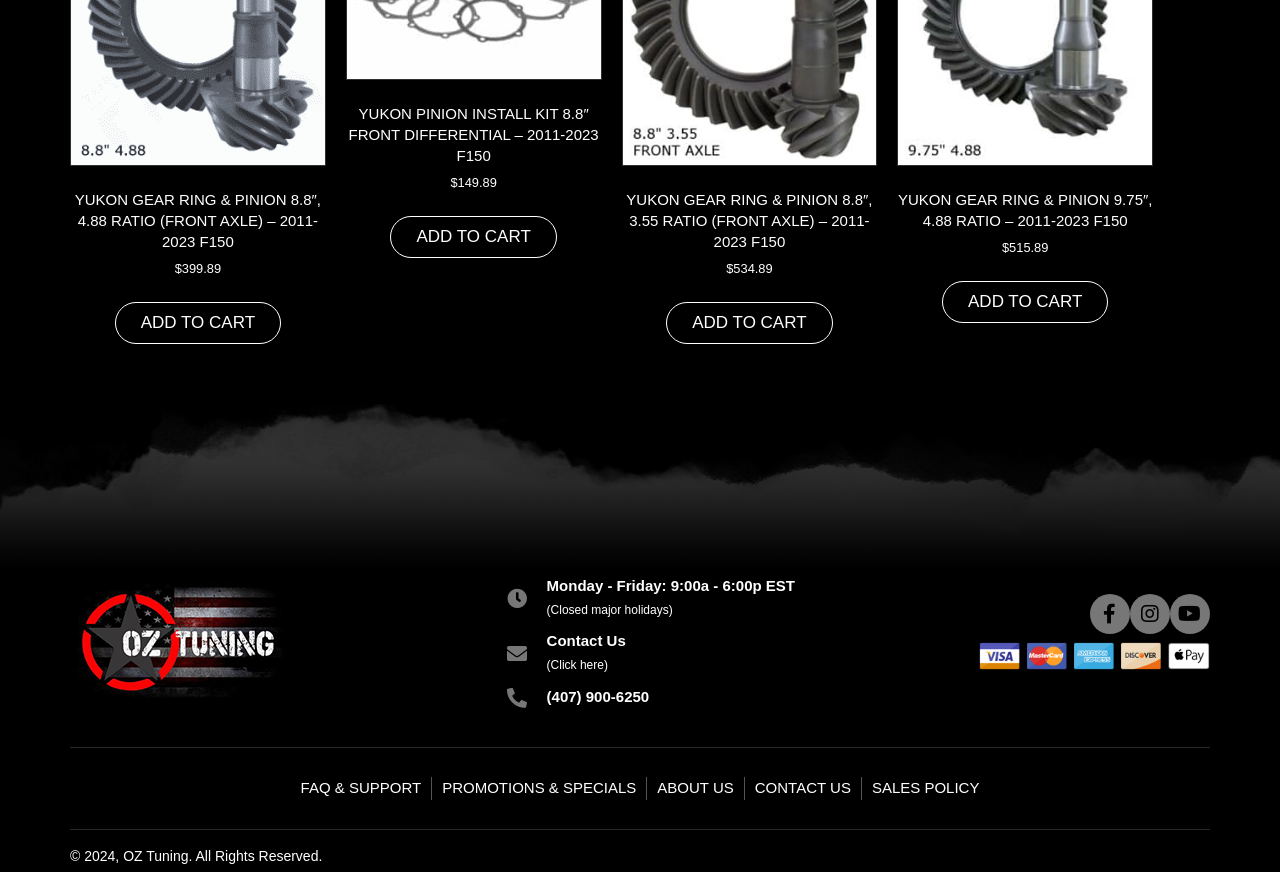Specify the bounding box coordinates of the area that needs to be clicked to achieve the following instruction: "View Yukon Pinion Install Kit 8.8″ FRONT Differential details".

[0.305, 0.247, 0.435, 0.296]